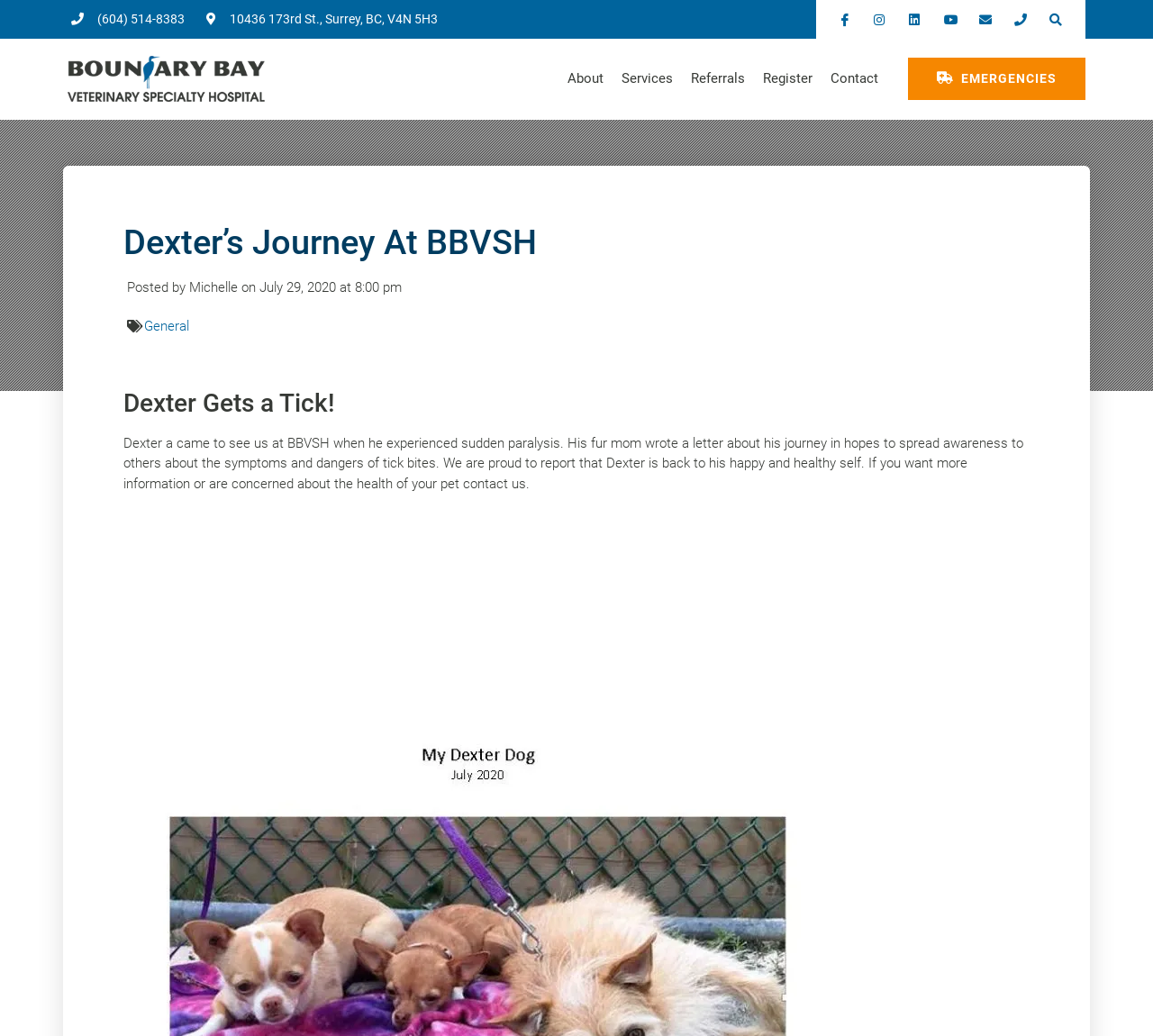Give a one-word or short phrase answer to the question: 
What happened to Dexter?

He experienced sudden paralysis